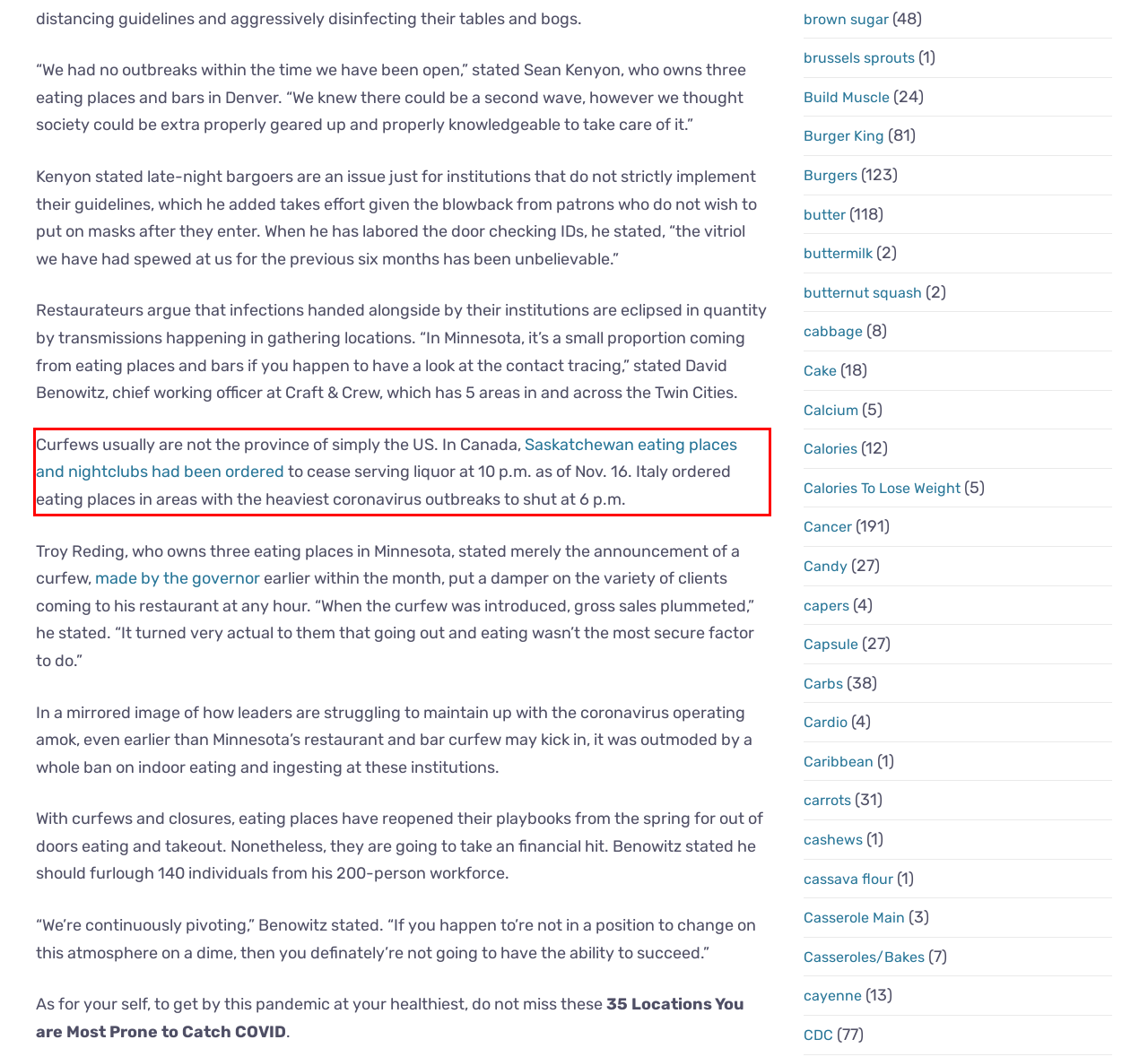Extract and provide the text found inside the red rectangle in the screenshot of the webpage.

Curfews usually are not the province of simply the US. In Canada, Saskatchewan eating places and nightclubs had been ordered to cease serving liquor at 10 p.m. as of Nov. 16. Italy ordered eating places in areas with the heaviest coronavirus outbreaks to shut at 6 p.m.